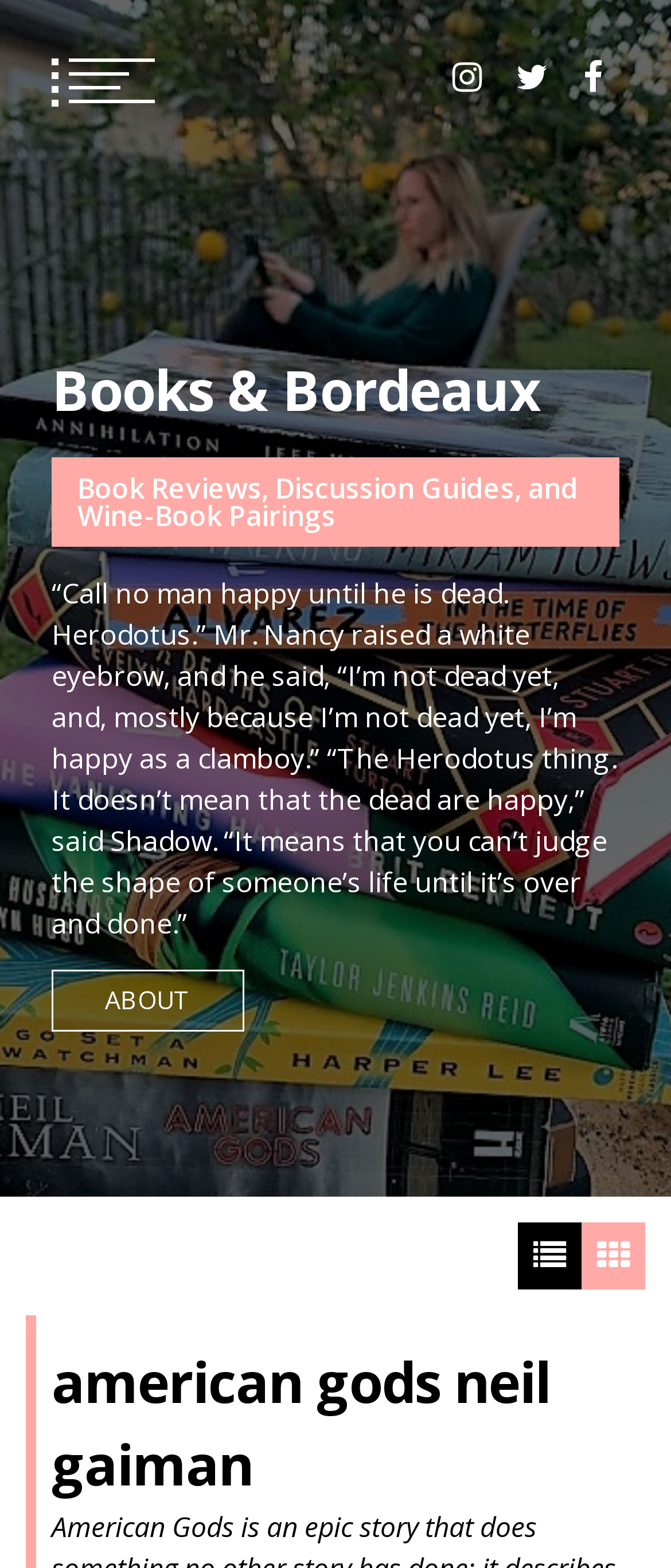What is the theme of the book being discussed?
Answer with a single word or phrase, using the screenshot for reference.

Life cycle of a god